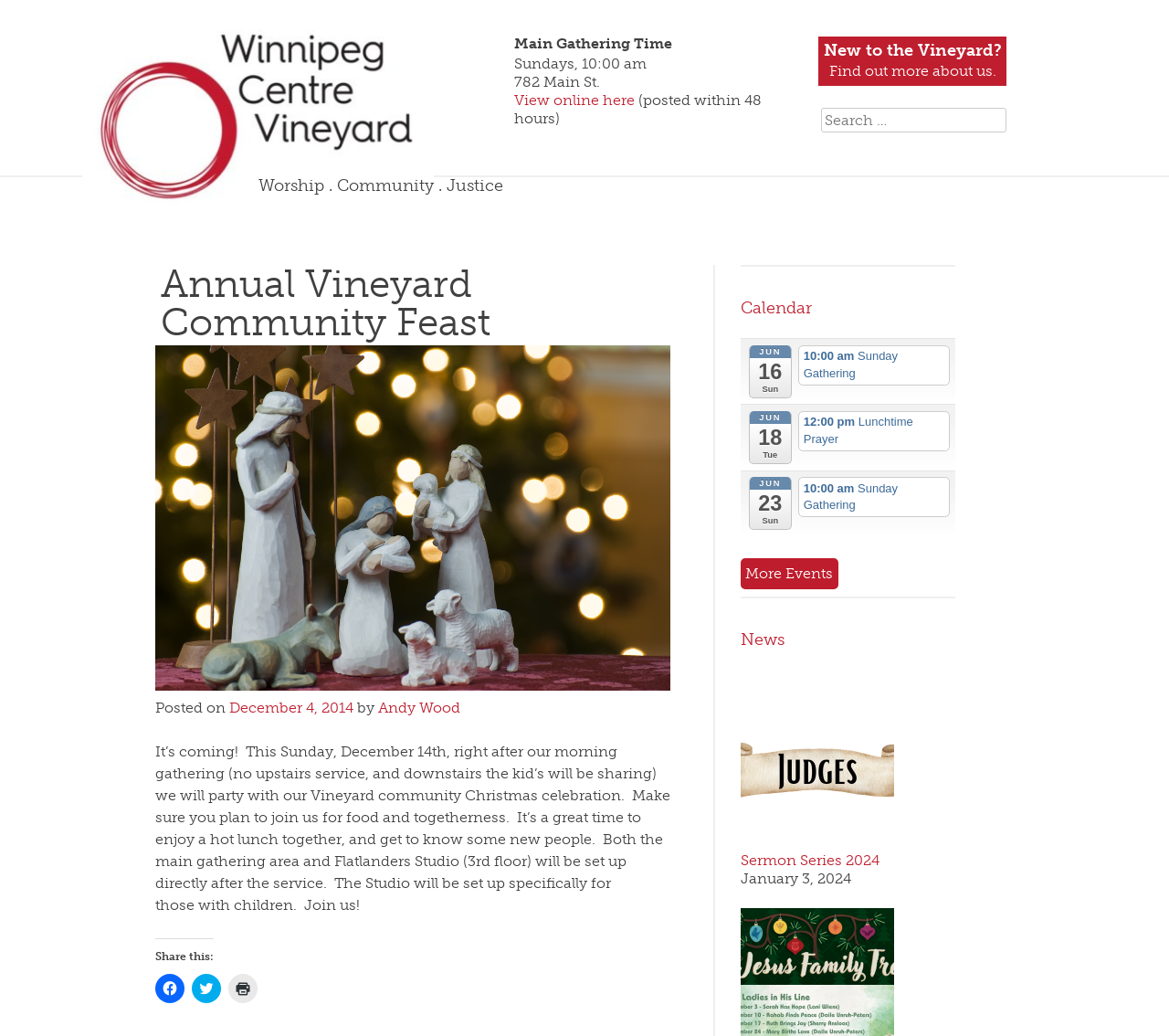Please specify the bounding box coordinates of the area that should be clicked to accomplish the following instruction: "View online here". The coordinates should consist of four float numbers between 0 and 1, i.e., [left, top, right, bottom].

[0.44, 0.088, 0.546, 0.105]